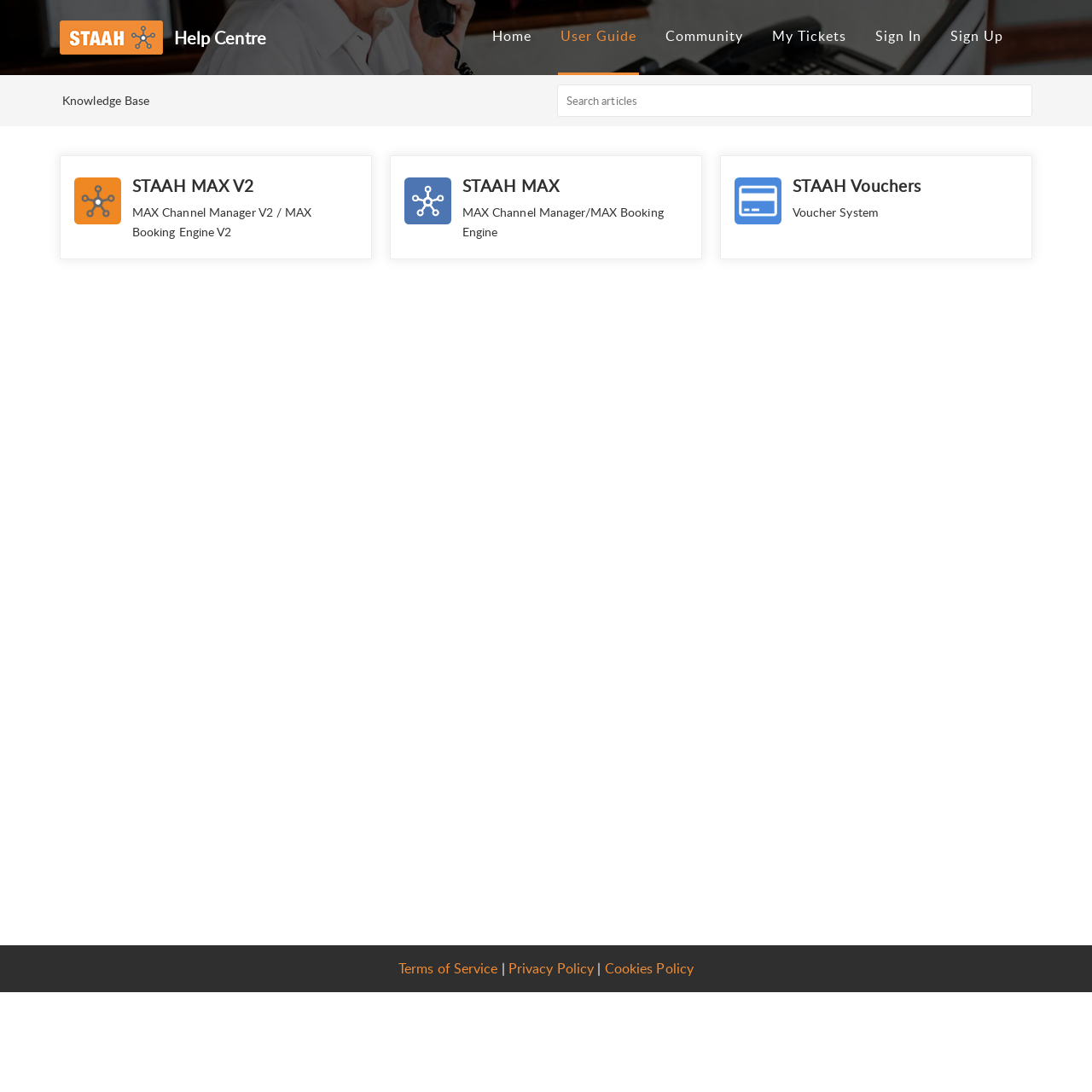What is the function of the search bar?
Based on the image, provide your answer in one word or phrase.

Search articles